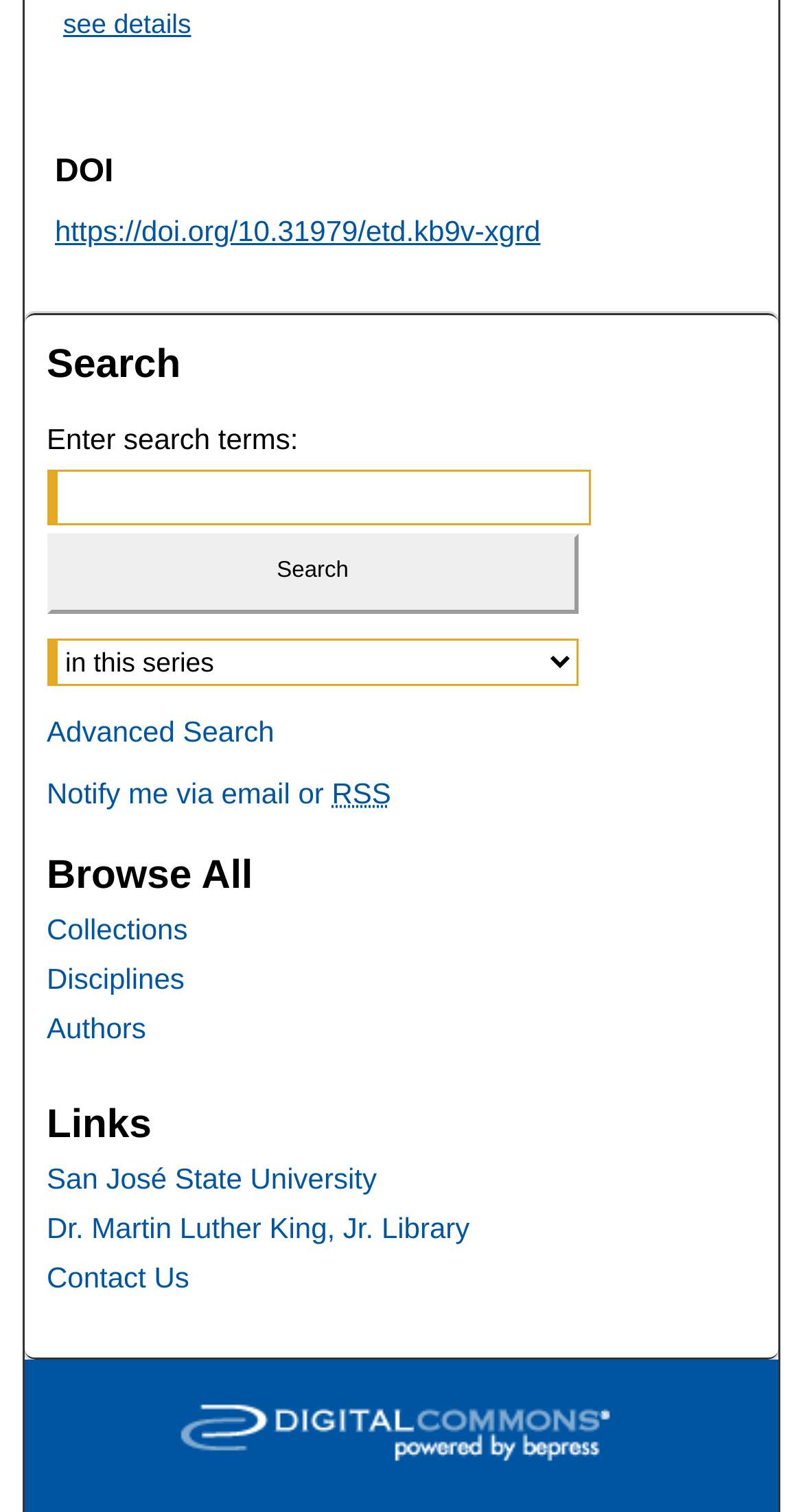Point out the bounding box coordinates of the section to click in order to follow this instruction: "Select a context to search".

[0.058, 0.385, 0.721, 0.416]